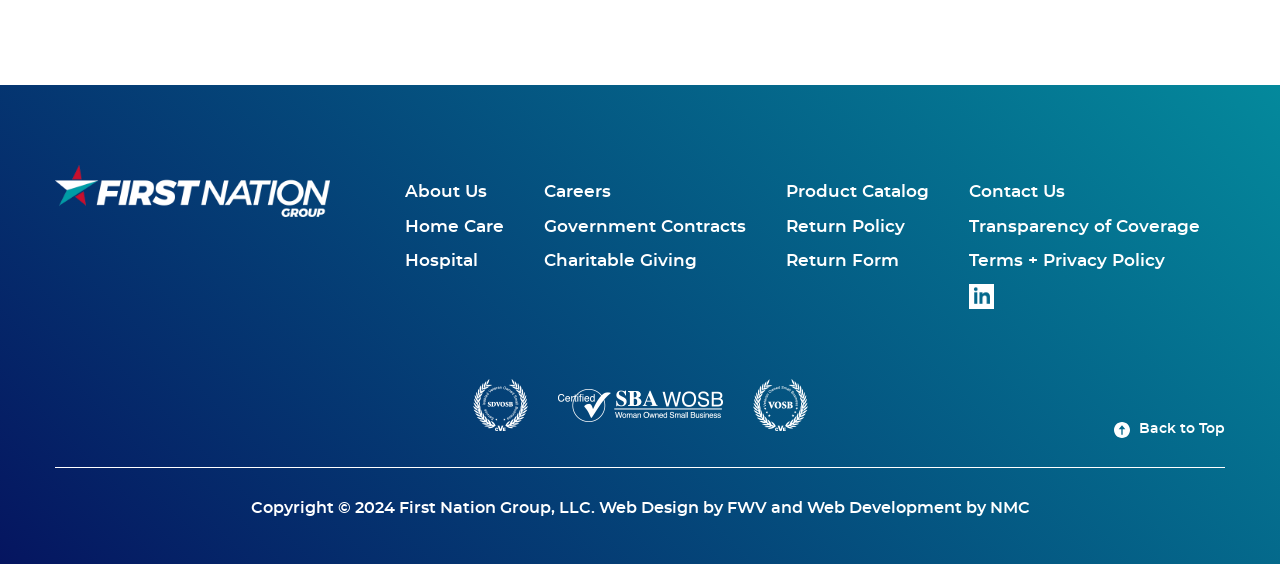Please identify the bounding box coordinates of the area that needs to be clicked to fulfill the following instruction: "Learn about the company."

[0.316, 0.319, 0.38, 0.363]